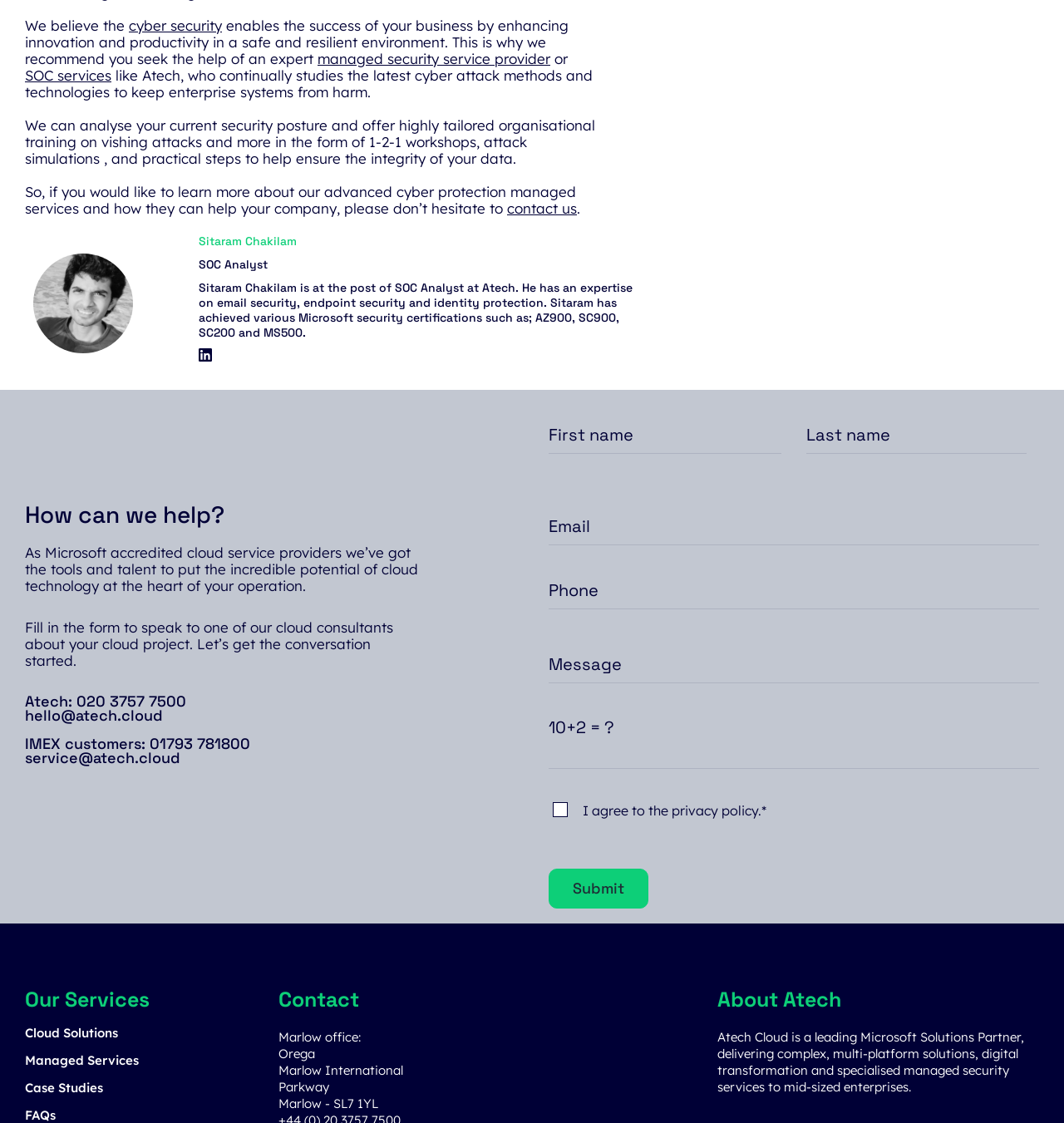What is the company's area of expertise?
Based on the screenshot, give a detailed explanation to answer the question.

I found the area of expertise by looking at the static text element that says 'We believe the cyber security enables the success of your business...' located at the top of the webpage.